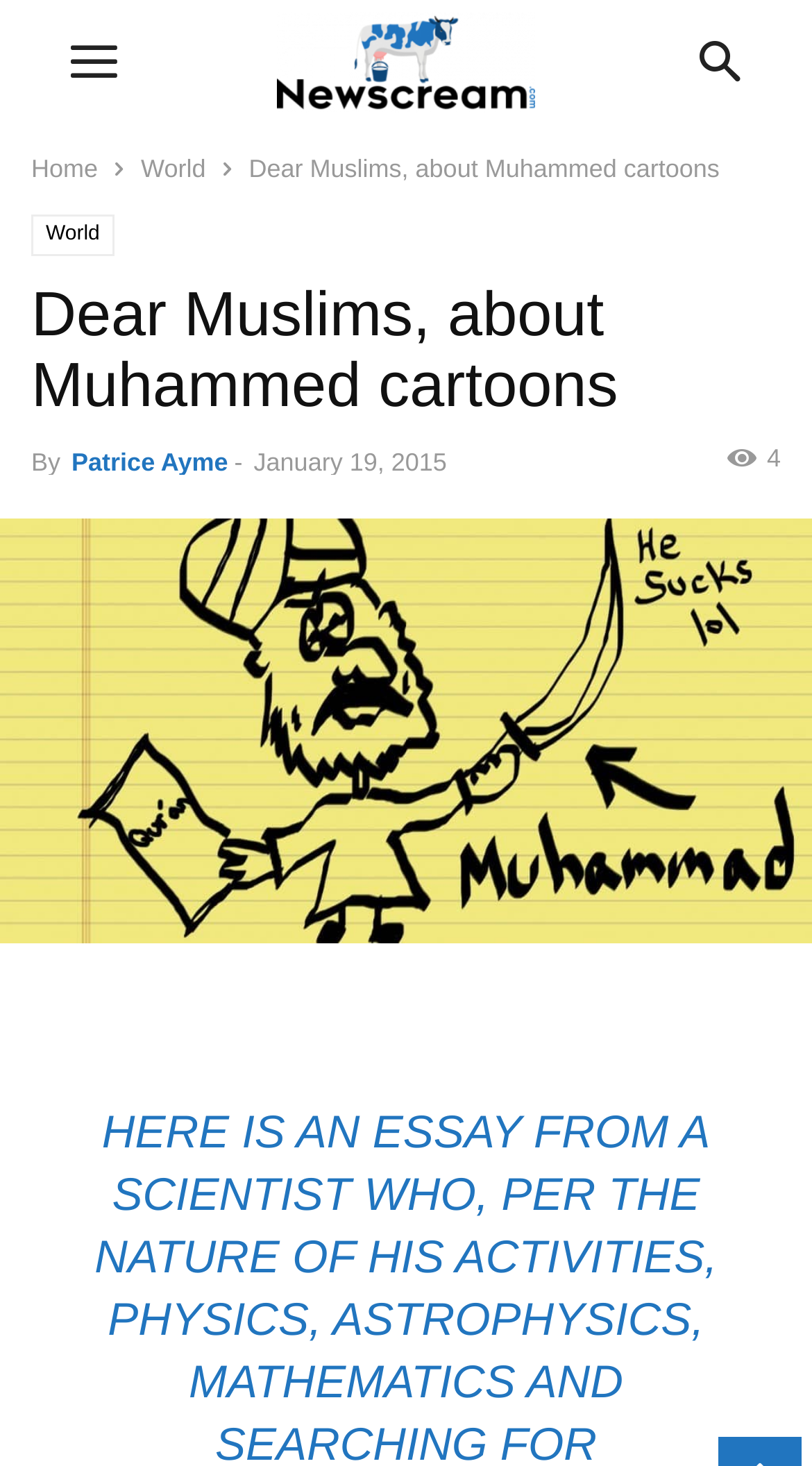Answer briefly with one word or phrase:
What is the name of the website?

NewsCream